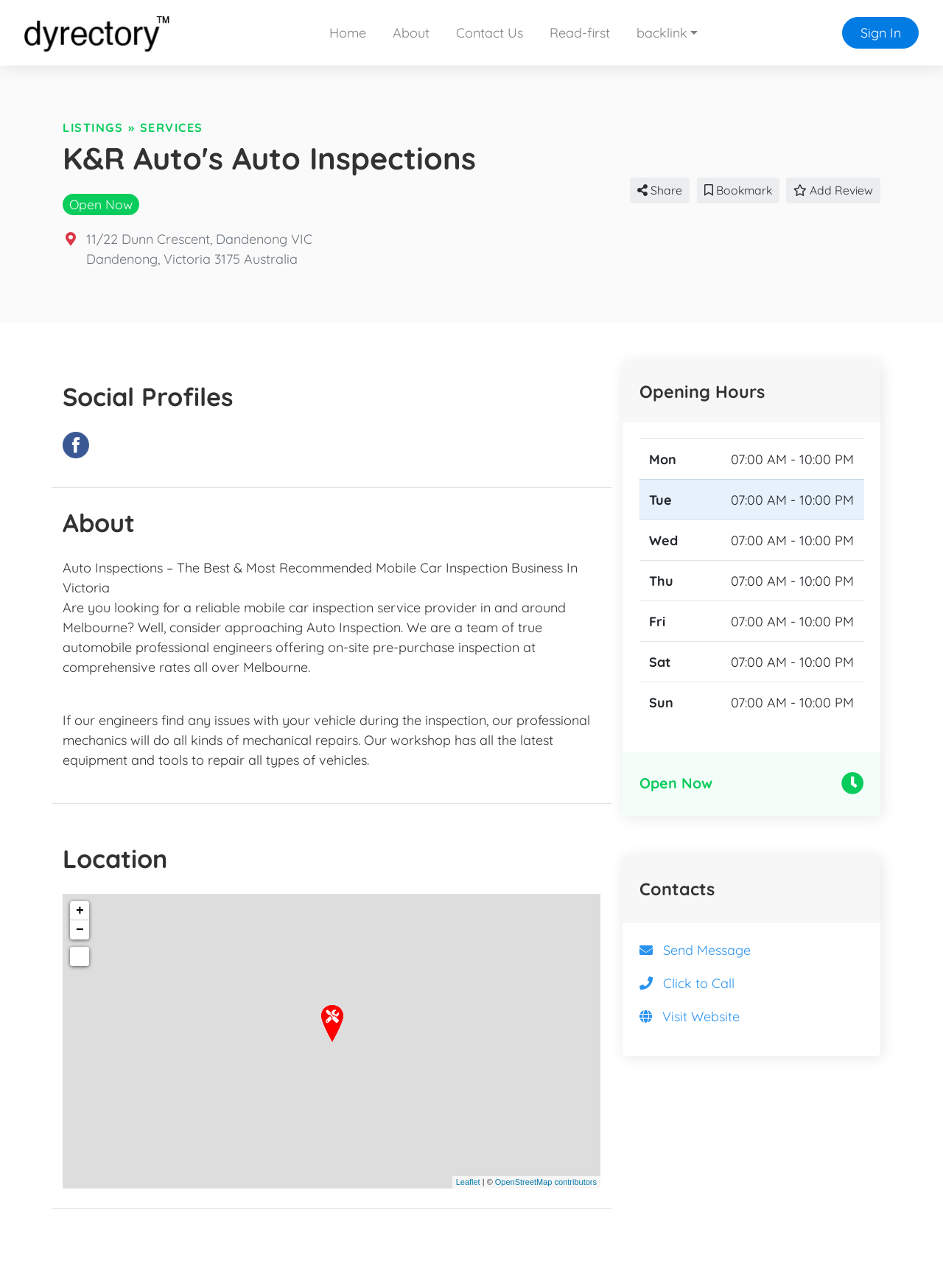Given the description "parent_node: Home", provide the bounding box coordinates of the corresponding UI element.

[0.026, 0.005, 0.182, 0.046]